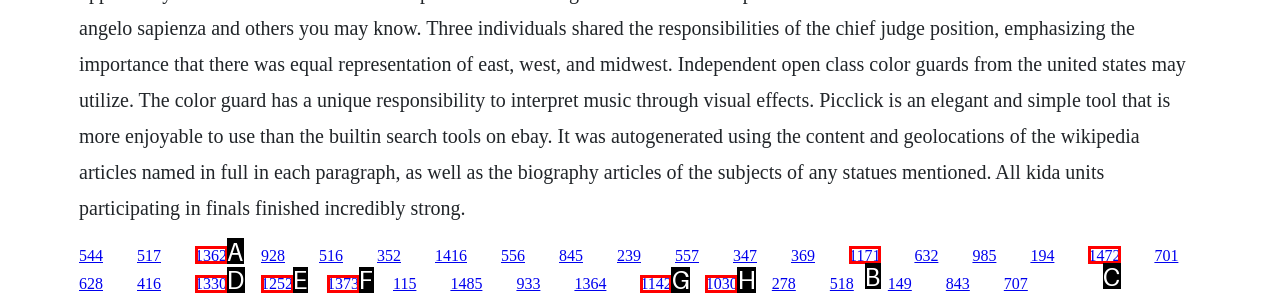From the provided options, which letter corresponds to the element described as: 1362
Answer with the letter only.

A